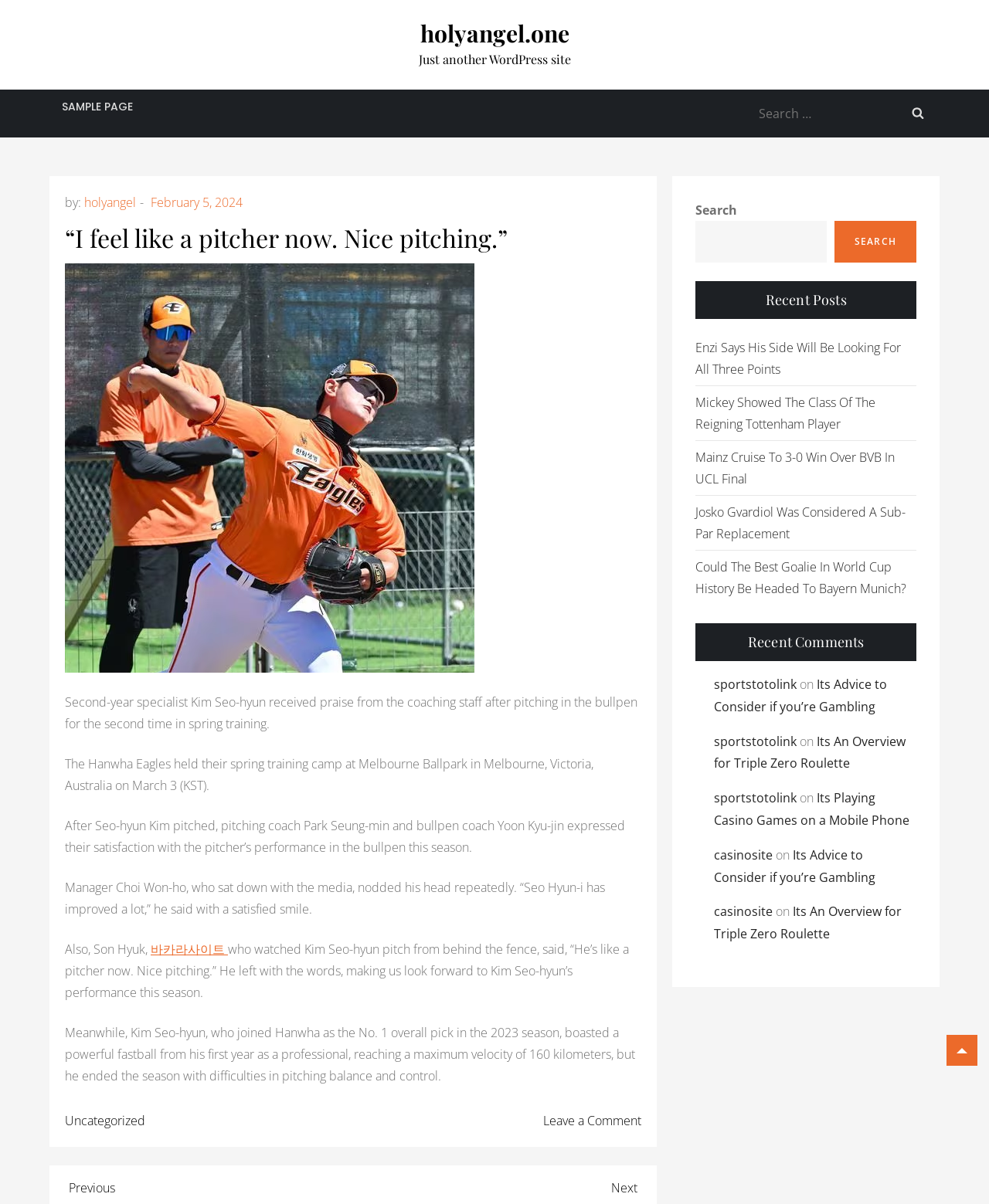Please identify the bounding box coordinates of the clickable element to fulfill the following instruction: "View Orascom Construction Reports Backlog of USD 8.1 Billion and Revenue of USD 3.4 Billion in FY 2023". The coordinates should be four float numbers between 0 and 1, i.e., [left, top, right, bottom].

None